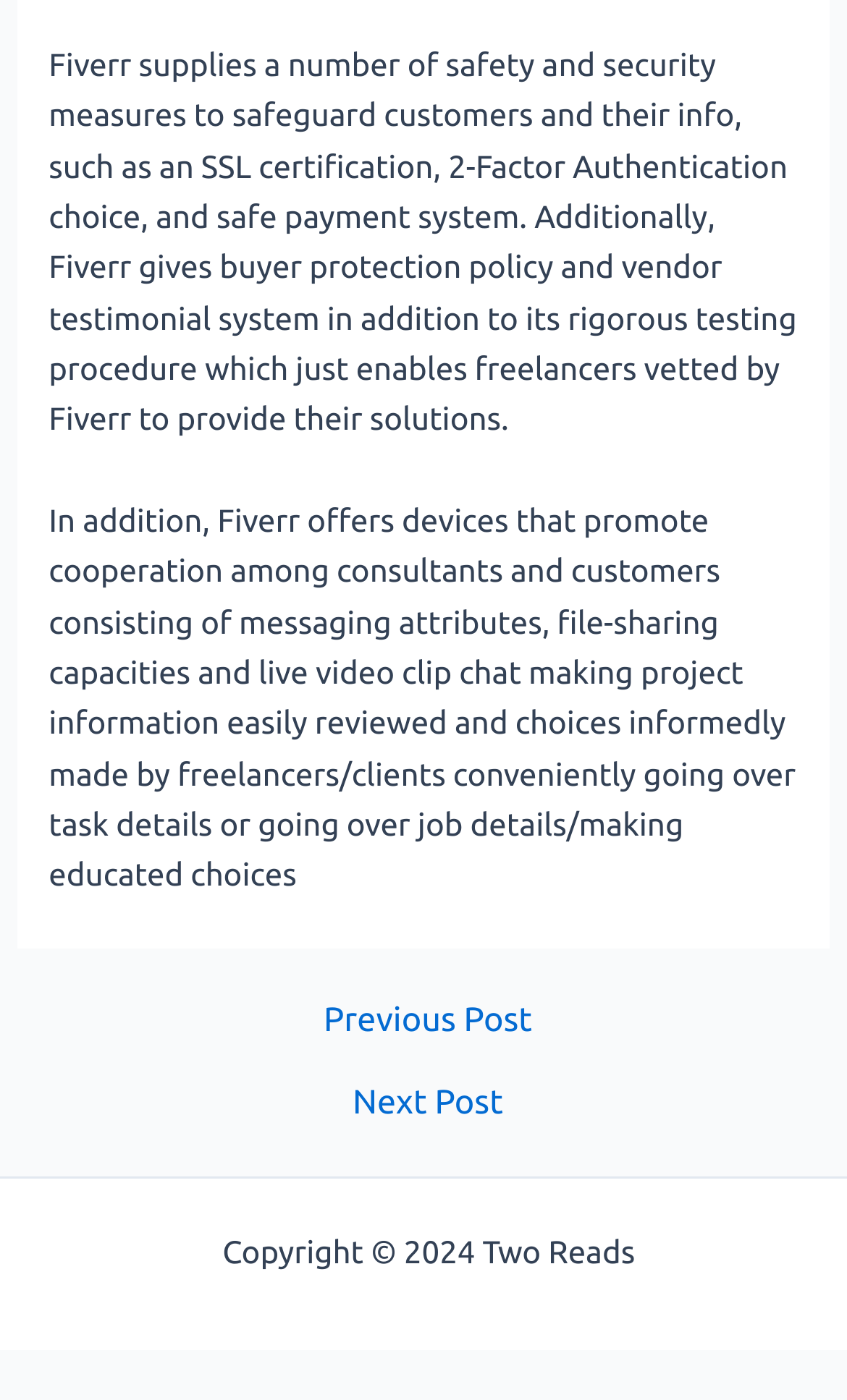Find the bounding box coordinates for the UI element that matches this description: "Research units".

None